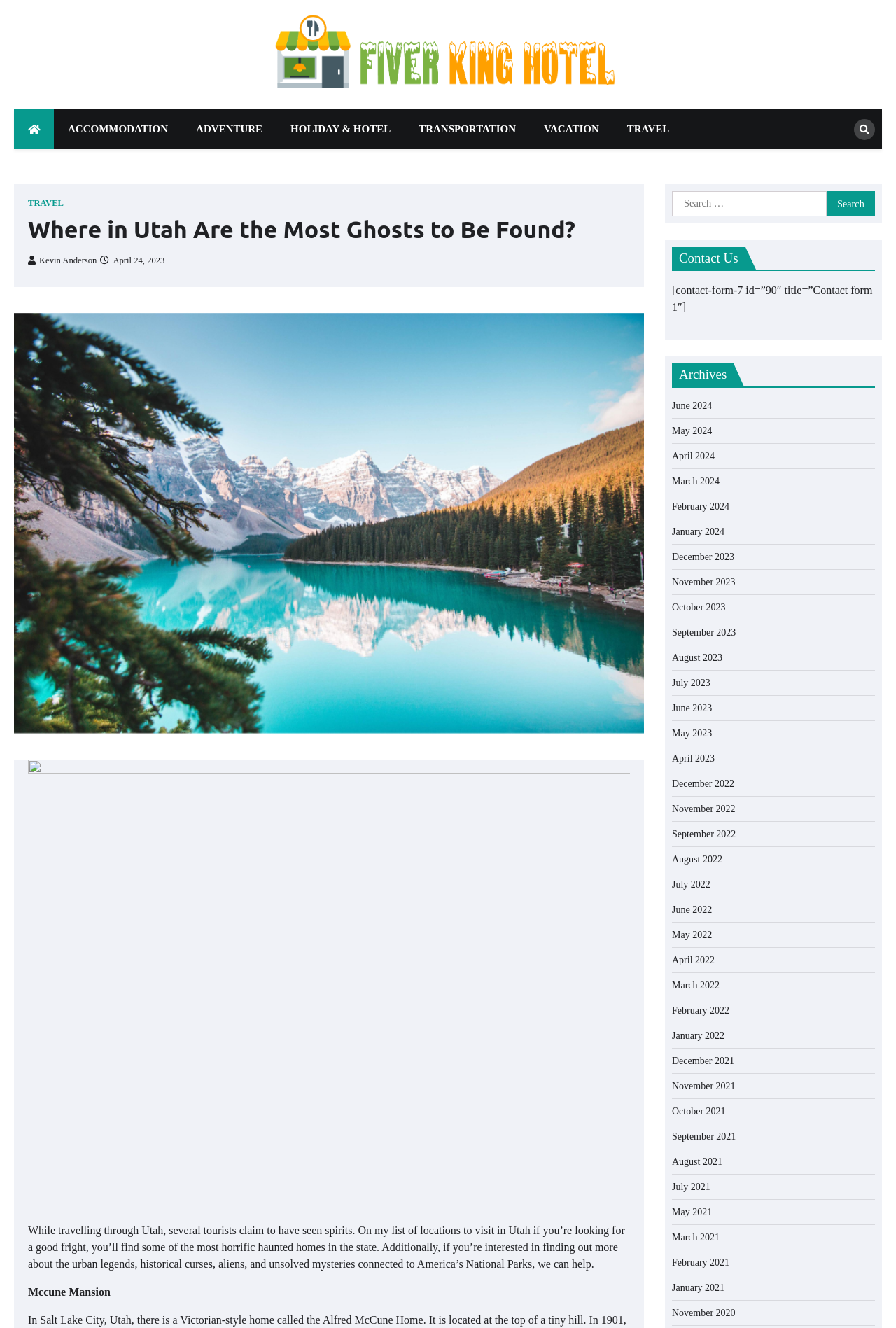Write an exhaustive caption that covers the webpage's main aspects.

This webpage is about a hotel, Five Kings Hotel, and its connection to ghost sightings in Utah. At the top, there is a logo of the hotel, accompanied by a link to the hotel's website. Below the logo, there is a heading that reads "Where Luxury and Hospitality Reign Supreme." 

On the left side of the page, there are several links to different categories, including "ACCOMMODATION," "ADVENTURE," "HOLIDAY & HOTEL," "TRANSPORTATION," "VACATION," and "TRAVEL." 

The main content of the page is an article about ghost sightings in Utah. The article's title, "Where in Utah Are the Most Ghosts to Be Found?", is displayed prominently at the top. Below the title, there is a link to the author's name, Kevin Anderson, and the date of publication, April 24, 2023. 

The article itself discusses various locations in Utah where tourists have reported seeing spirits. It also mentions that the website can provide more information about urban legends, historical curses, aliens, and unsolved mysteries connected to America's National Parks. 

On the right side of the page, there is a search bar where users can search for specific topics. Below the search bar, there are links to "Contact Us," "Archives," and a list of monthly archives dating back to 2020.